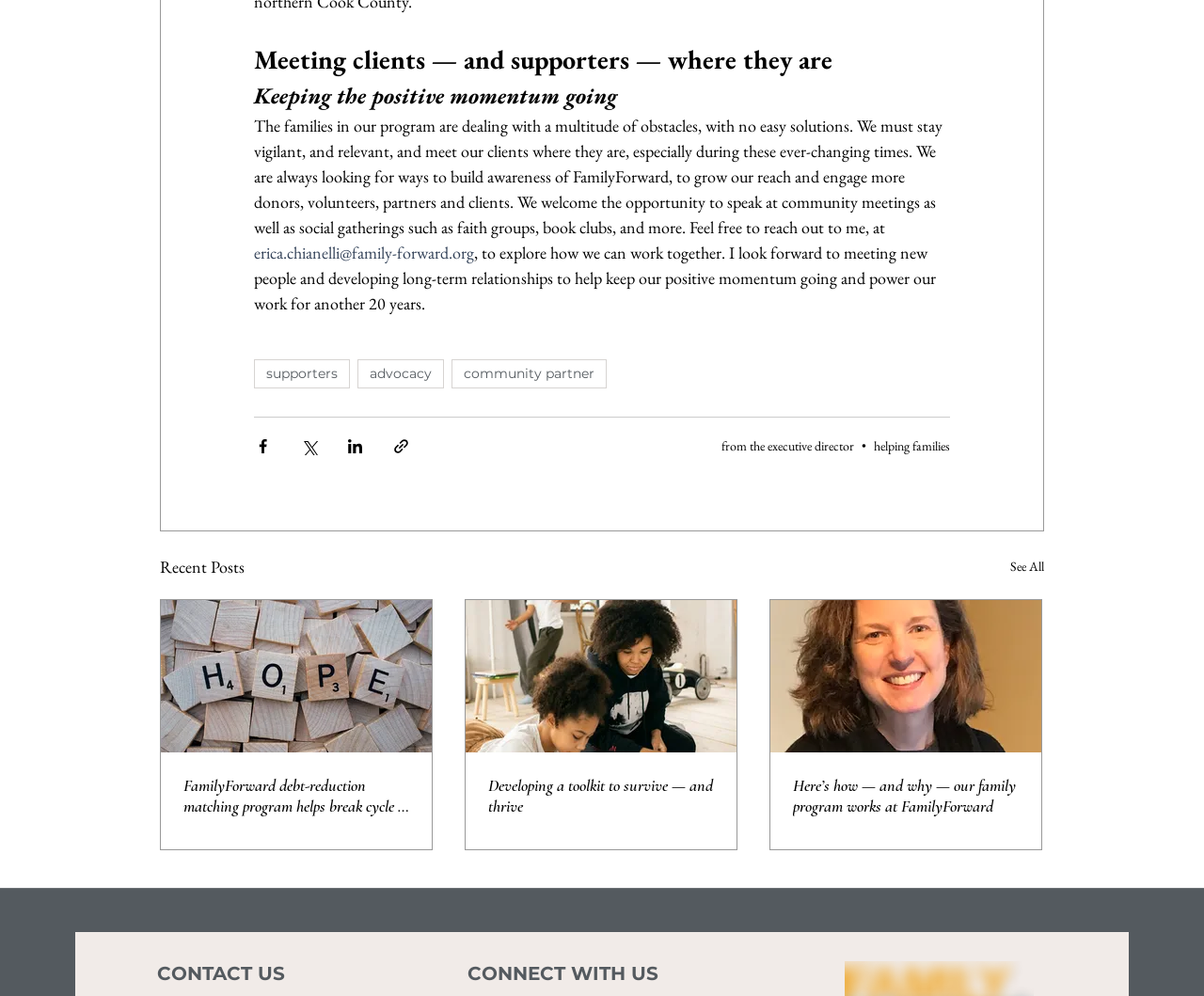What is the topic of the article with the link 'FamilyForward debt-reduction matching program helps break cycle of debt'? Please answer the question using a single word or phrase based on the image.

Debt reduction